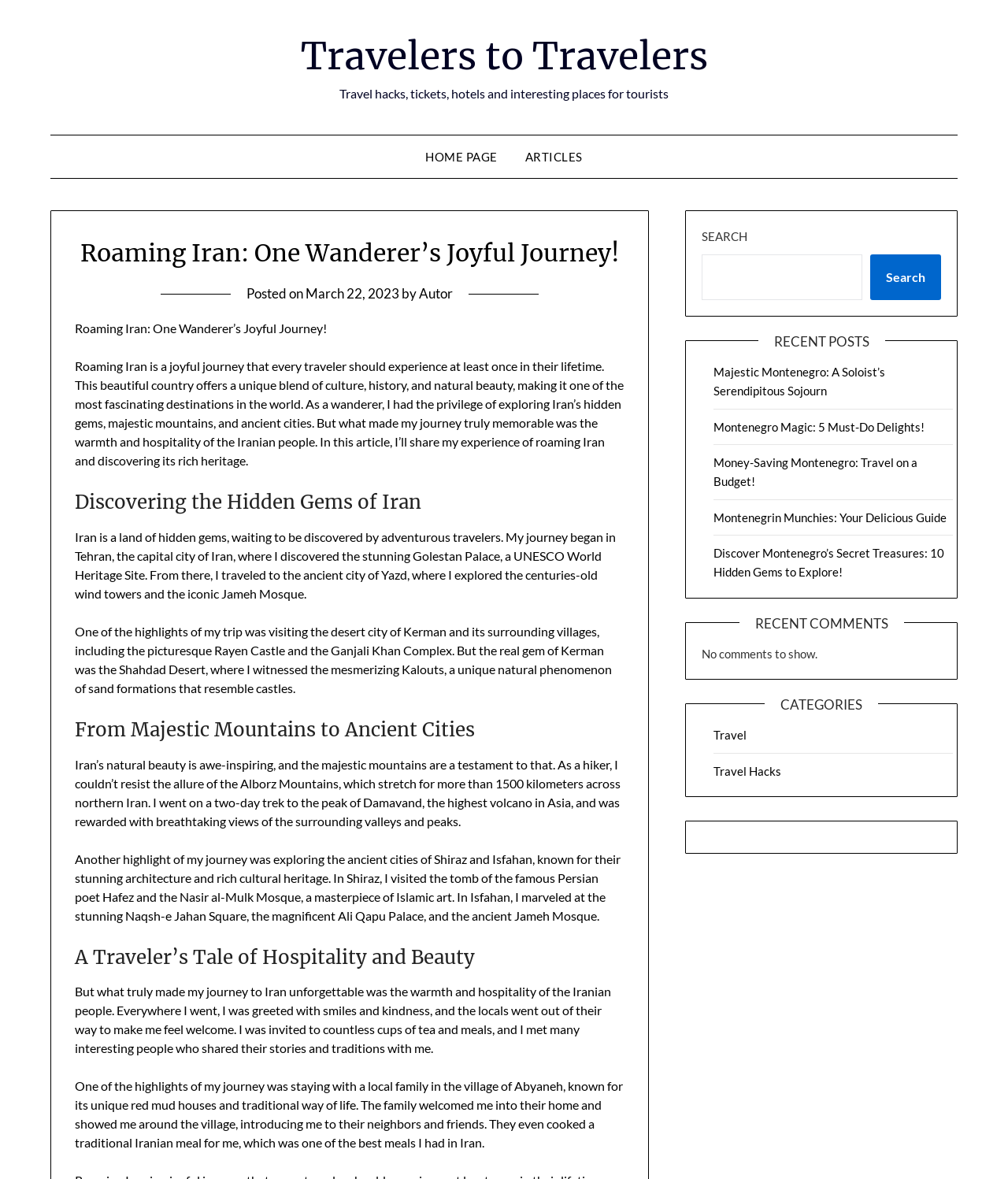What is the author's impression of the Iranian people?
Based on the image, give a concise answer in the form of a single word or short phrase.

Warm and hospitable